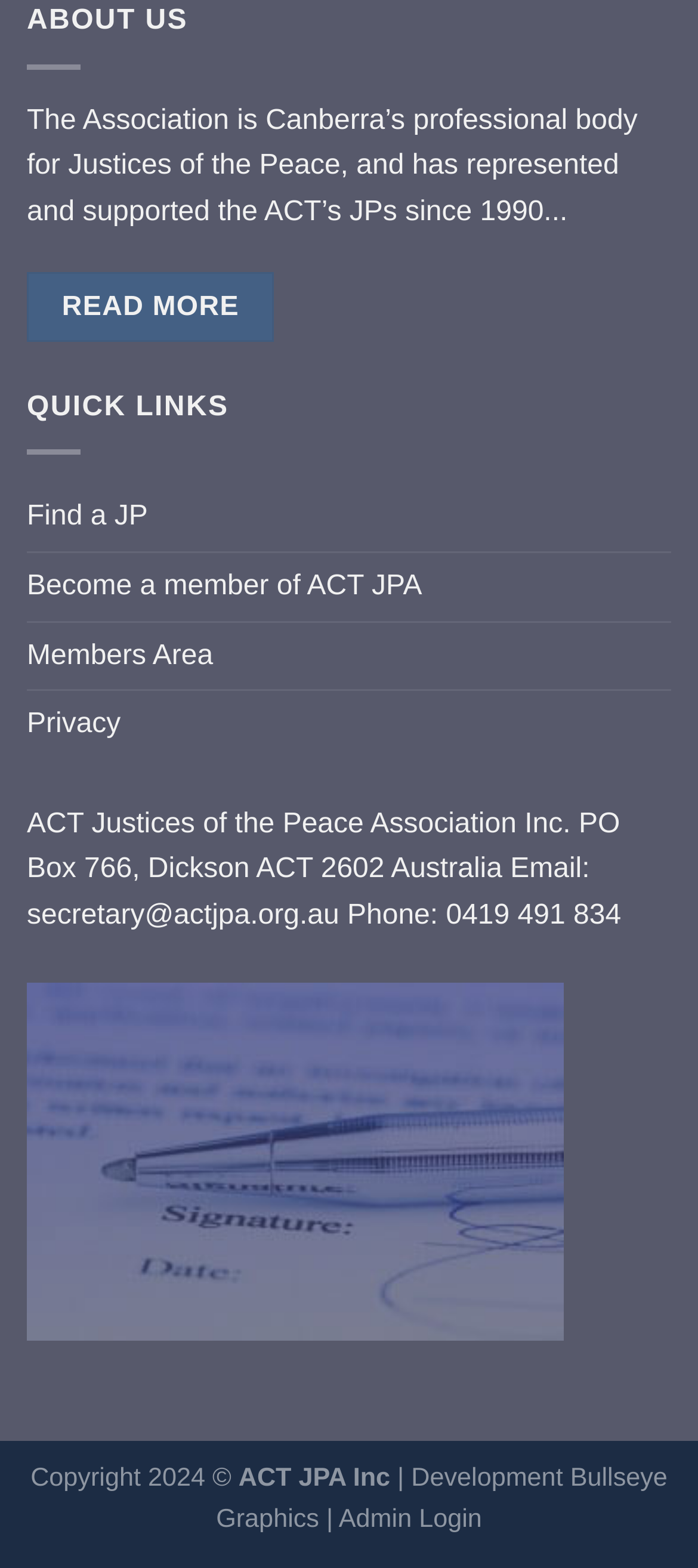What are the quick links provided?
Analyze the image and provide a thorough answer to the question.

The quick links are provided in a section labeled 'QUICK LINKS' and include links to 'Find a JP', 'Become a member of ACT JPA', 'Members Area', and 'Privacy'.